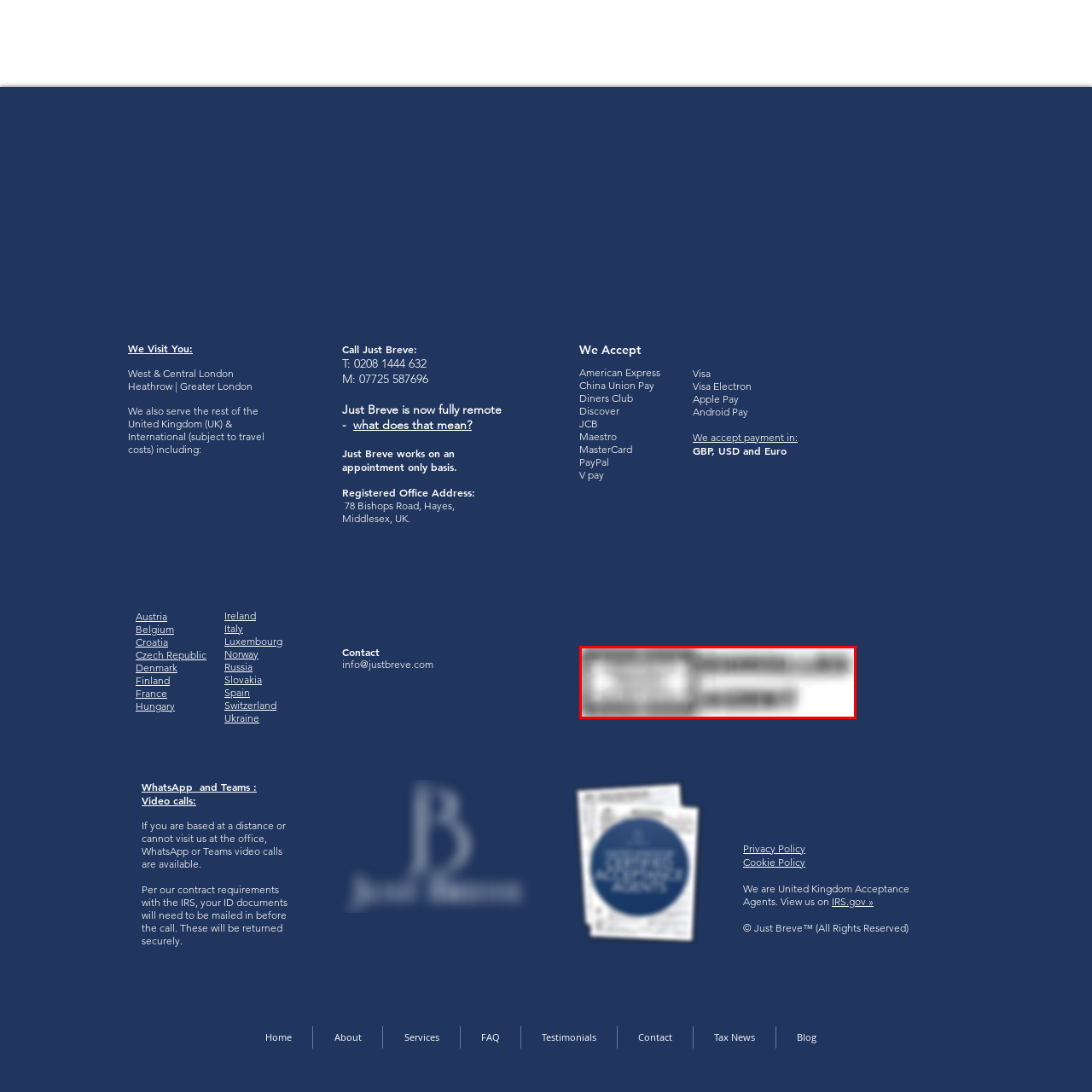What type of services does Just Breve provide?
Please observe the details within the red bounding box in the image and respond to the question with a detailed explanation based on what you see.

Just Breve provides professional assistance for clients in the United Kingdom and international locations, specifically in the domain of tax documentation and acceptance, as indicated by the presence of the EA logo and the context of the image.